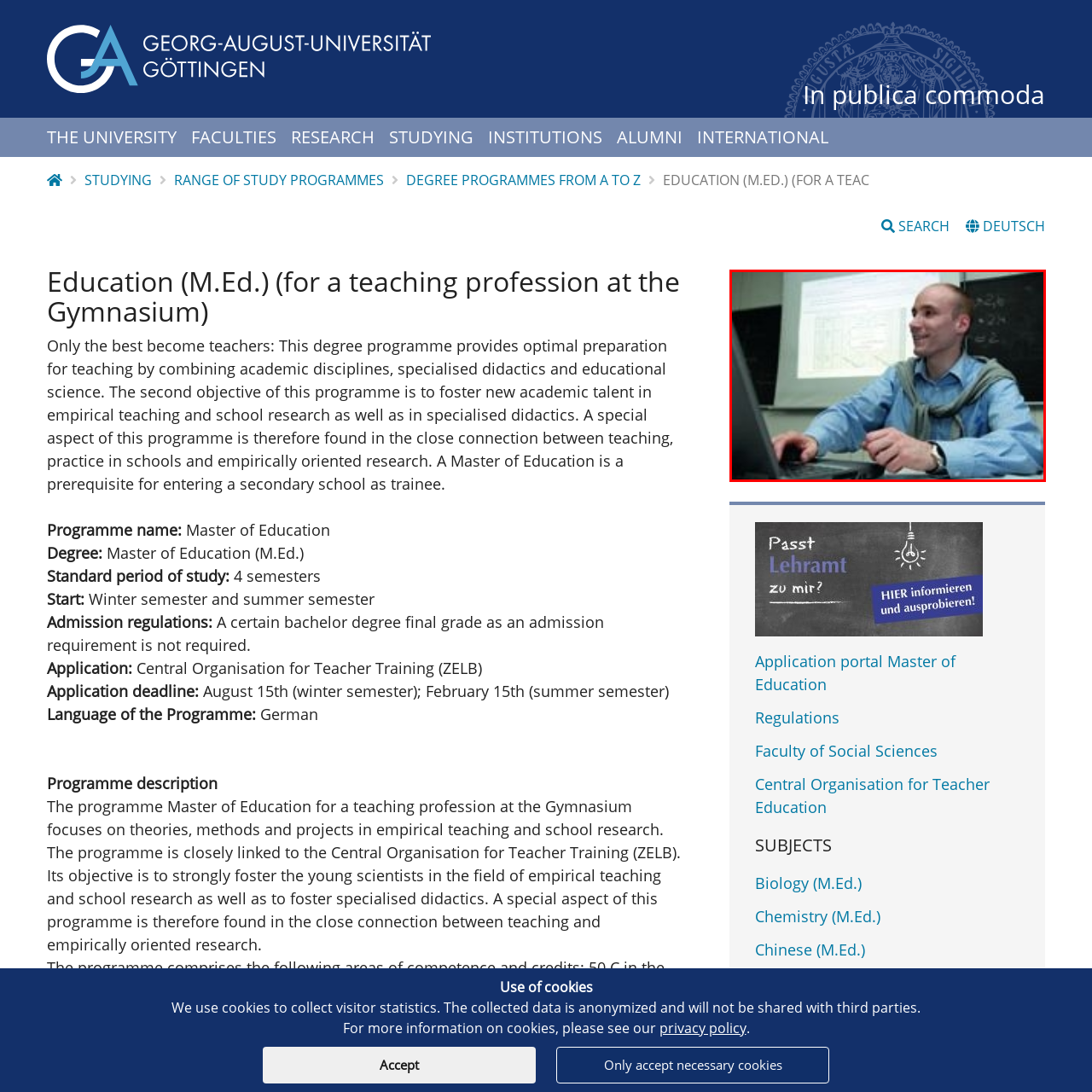Explain in detail what is depicted in the image within the red-bordered box.

A smiling man in a button-up shirt with a sweater draped casually over his shoulders engages with his laptop at a table. Behind him, a projector displays a chart or diagram on a large screen, suggesting an academic or educational setting, possibly a classroom or seminar. The dark chalkboard in the background and the modern laptop indicate a vibrant learning environment, indicative of a teaching or presentation scenario related to education. This image captures the essence of collaboration and the active exchange of knowledge, fitting well within the context of the Master of Education program at the Georg-August-Universität Göttingen.